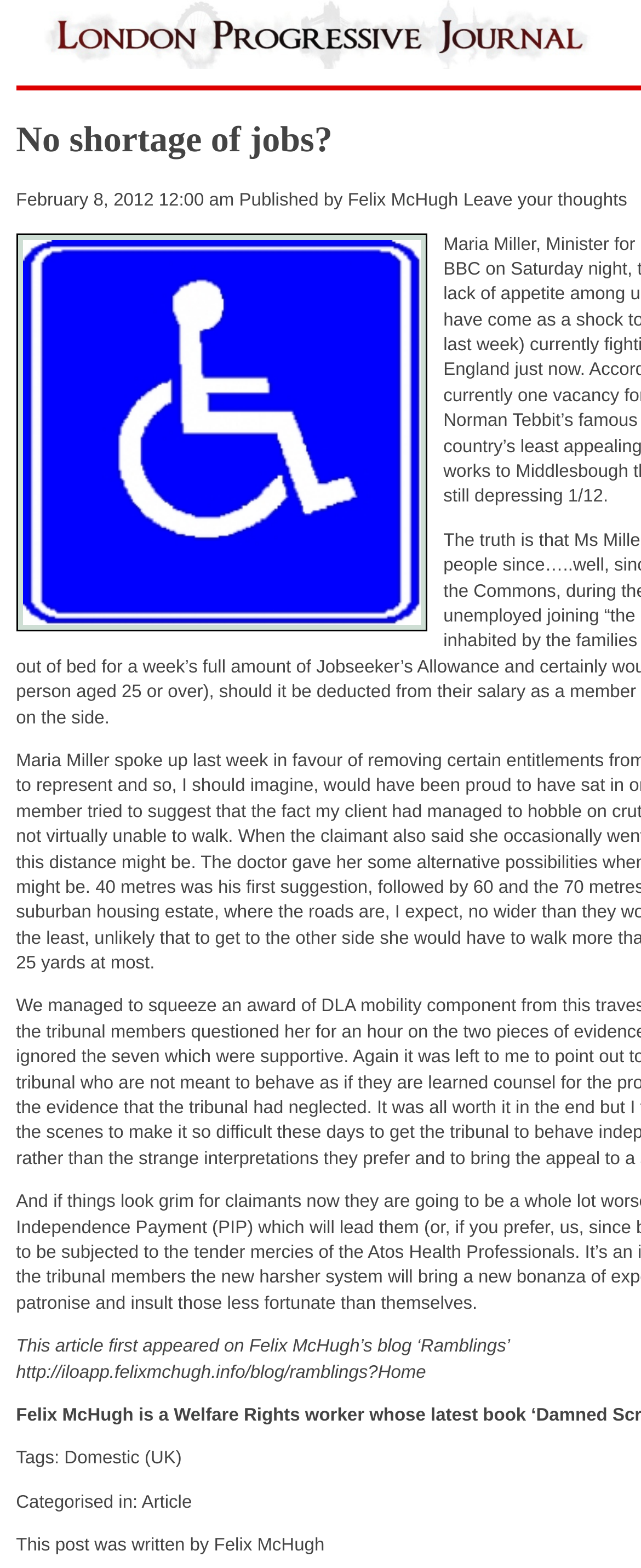Find and provide the bounding box coordinates for the UI element described with: "Leave your thoughts".

[0.723, 0.122, 0.978, 0.134]